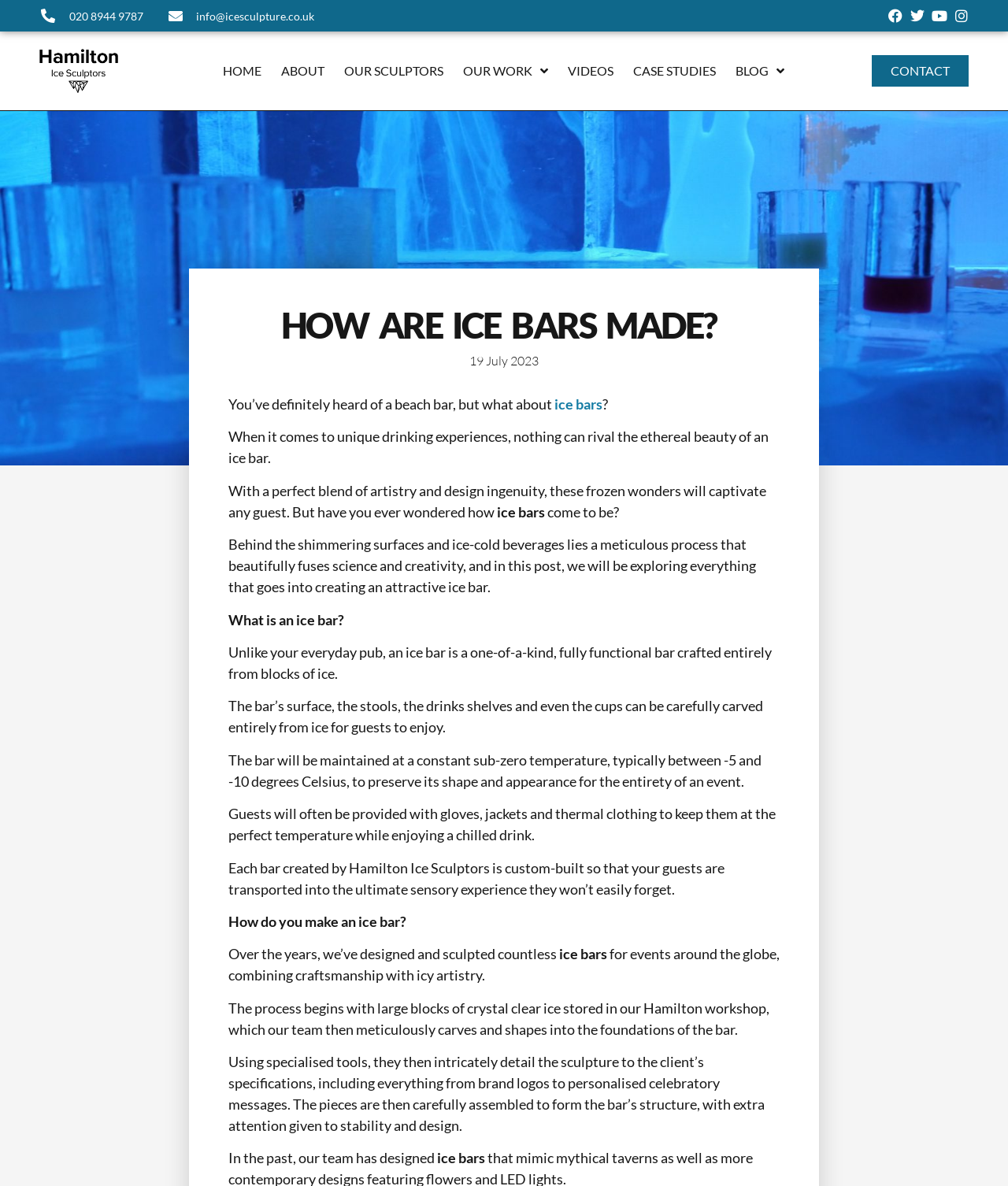Determine the main heading of the webpage and generate its text.

HOW ARE ICE BARS MADE? 